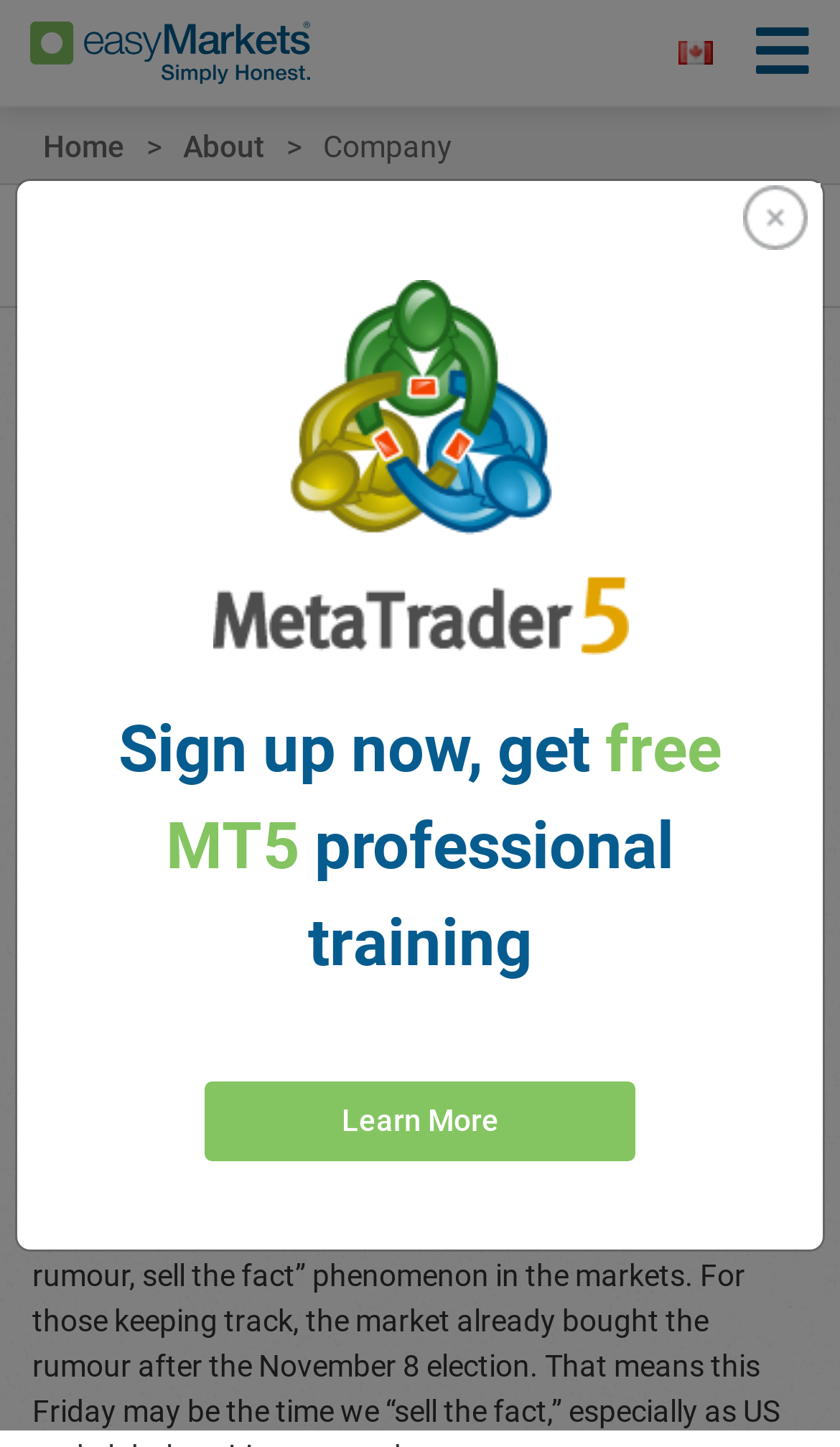Generate a thorough description of the webpage.

The webpage appears to be a news article from easyMarkets, focusing on how traders can prepare for Donald Trump's Inauguration Day. At the top left corner, there is a logo of easyMarkets, accompanied by a link to the easyMarkets homepage. To the right of the logo, there are two buttons: one is a toggle navigation button, and the other is a button with no text.

Below the top navigation bar, there are several links and a static text element. The links include "Home", "About", and "Official Partner of Real Madrid C.F.", which is accompanied by an image. The static text element reads "Company".

The main content of the webpage is divided into sections, with headings that read "easyMarkets NEWS", "OUR LATEST PRODUCTS, UPDATES AND SERVICES", and "How easyMarkets Traders Can Prepare for Trump’s Inauguration". The article's title is "How easyMarkets Traders Can Prepare for Trump’s Inauguration", and it is followed by a date, "19 January 2017".

There are two hidden buttons on the page: a "Close" button at the top right corner, and a "Learn More" button in the middle of the page.